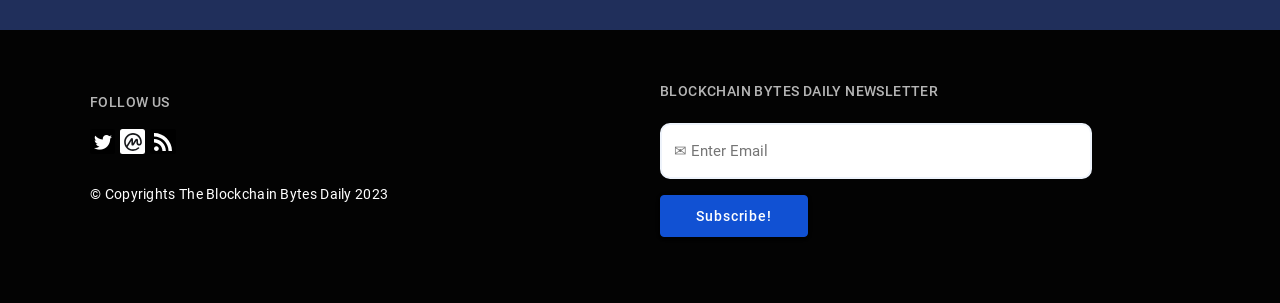Please find the bounding box coordinates of the element's region to be clicked to carry out this instruction: "Subscribe to the newsletter".

[0.516, 0.643, 0.631, 0.782]